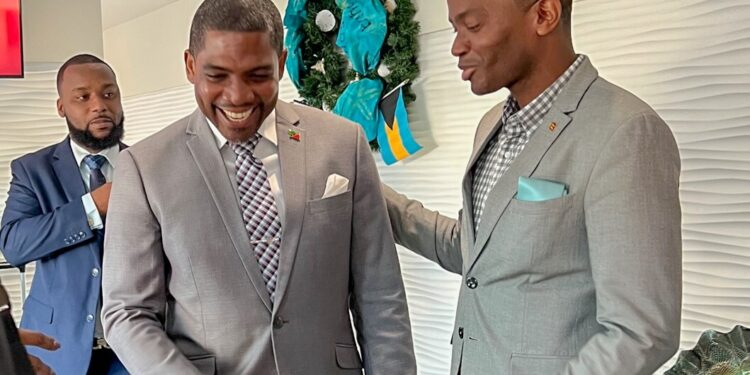Offer a meticulous description of the image.

In this engaging photograph, Dr. Terrance Drew, the Prime Minister of St. Kitts and Nevis, is seen smiling warmly while interacting with another individual, likely a fellow official or dignitary, during his visit to Nassau, Bahamas, for the 44th CARICOM meeting. Dressed in a sharp grey suit complemented by a patterned tie, Dr. Drew radiates a sense of camaraderie and professionalism. The other man, also in a grey suit with a patterned shirt, shares a light moment with Dr. Drew, suggesting a friendly exchange or a shared joke. 

In the background, a festive wreath adorned with the colors of the Bahamian flag enhances the atmosphere, indicating the significance of the event and setting a welcoming tone. Flanking both men, another individual dressed in a dark suit observes the interaction, emphasizing the formal yet friendly nature of this diplomatic gathering. This moment captures not only the essence of regional cooperation but also the personal connections formed between leaders in the Caribbean community.